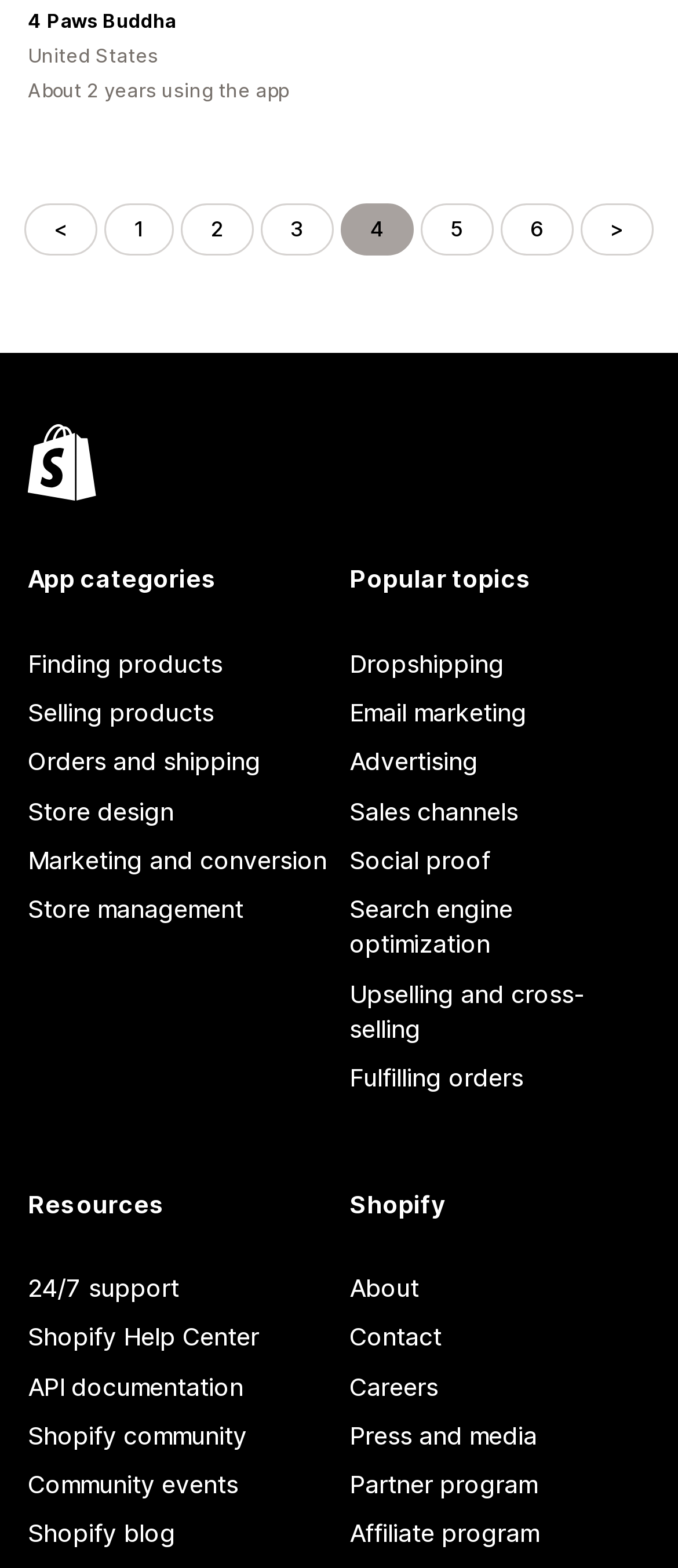Could you determine the bounding box coordinates of the clickable element to complete the instruction: "View App categories"? Provide the coordinates as four float numbers between 0 and 1, i.e., [left, top, right, bottom].

[0.041, 0.358, 0.485, 0.381]